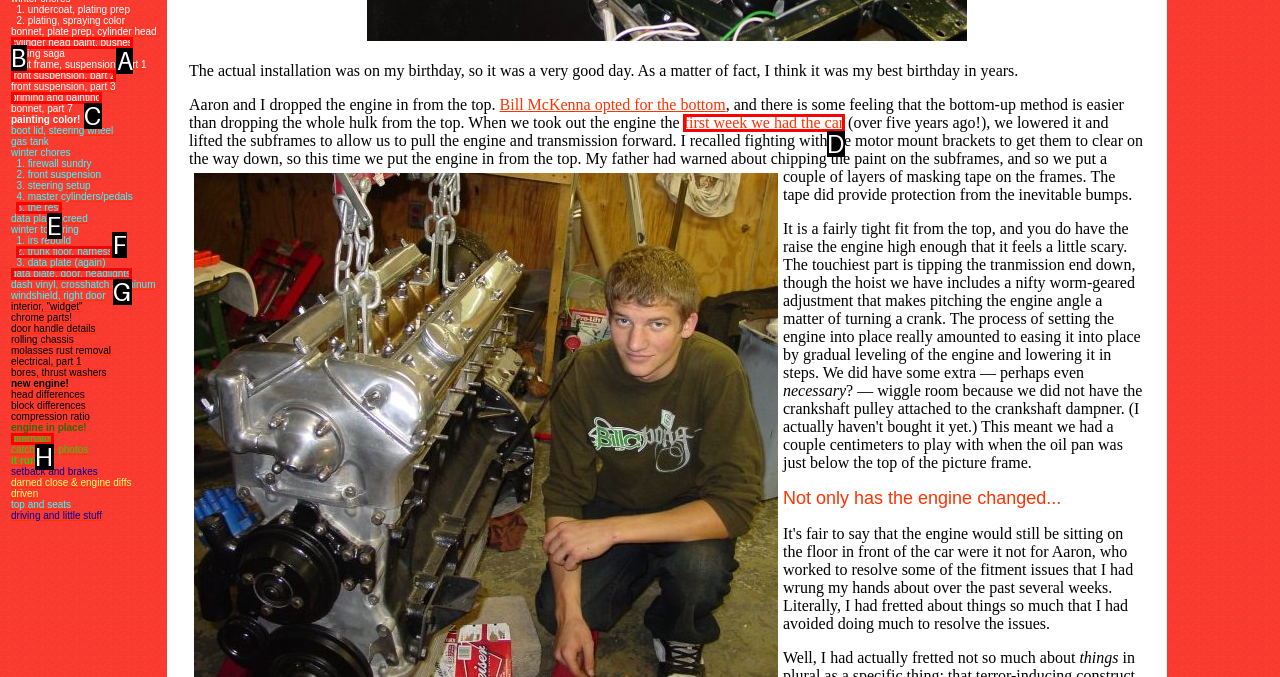Determine the UI element that matches the description: front suspension, part 2
Answer with the letter from the given choices.

B